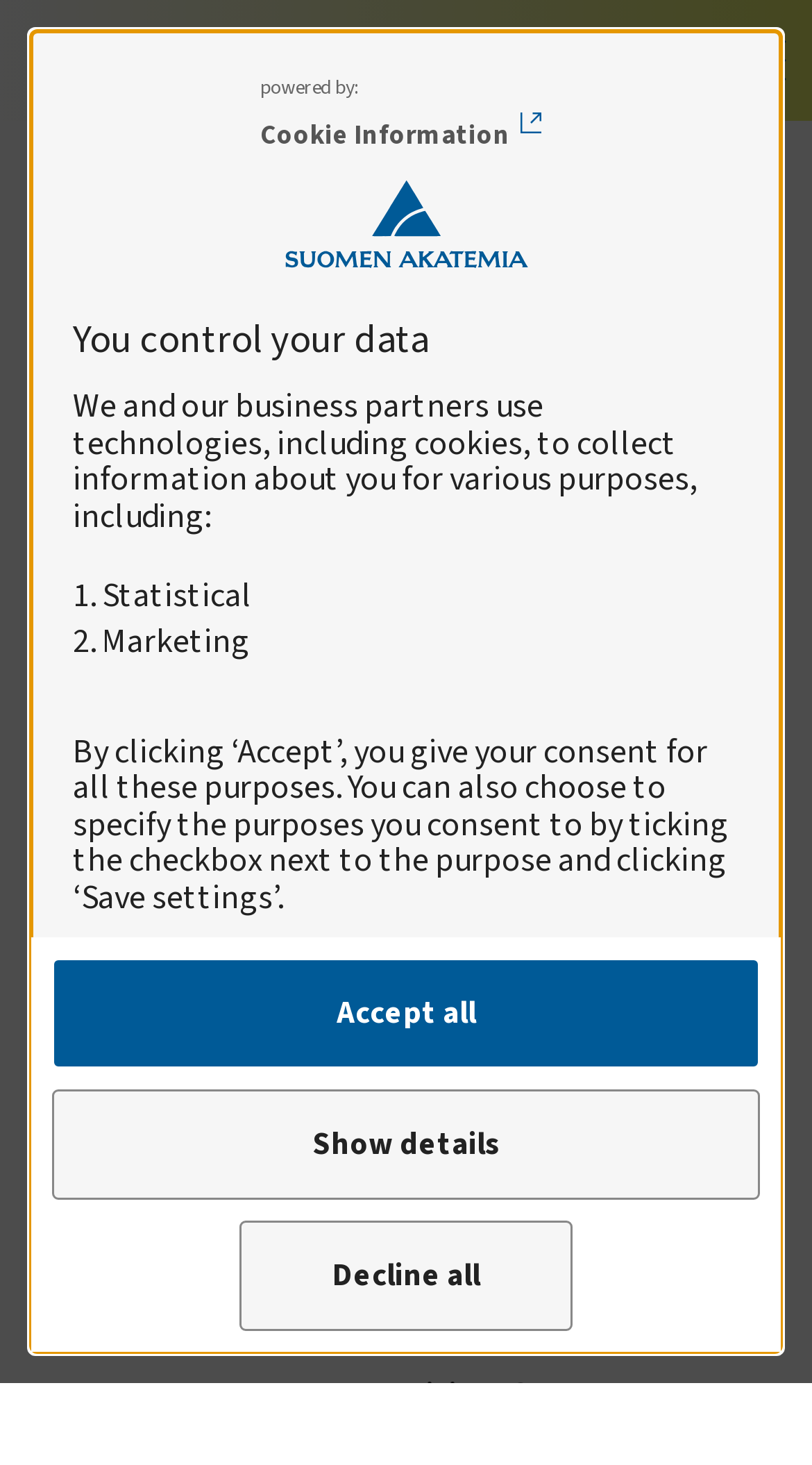Provide the bounding box coordinates in the format (top-left x, top-left y, bottom-right x, bottom-right y). All values are floating point numbers between 0 and 1. Determine the bounding box coordinate of the UI element described as: Show details

[0.064, 0.744, 0.936, 0.819]